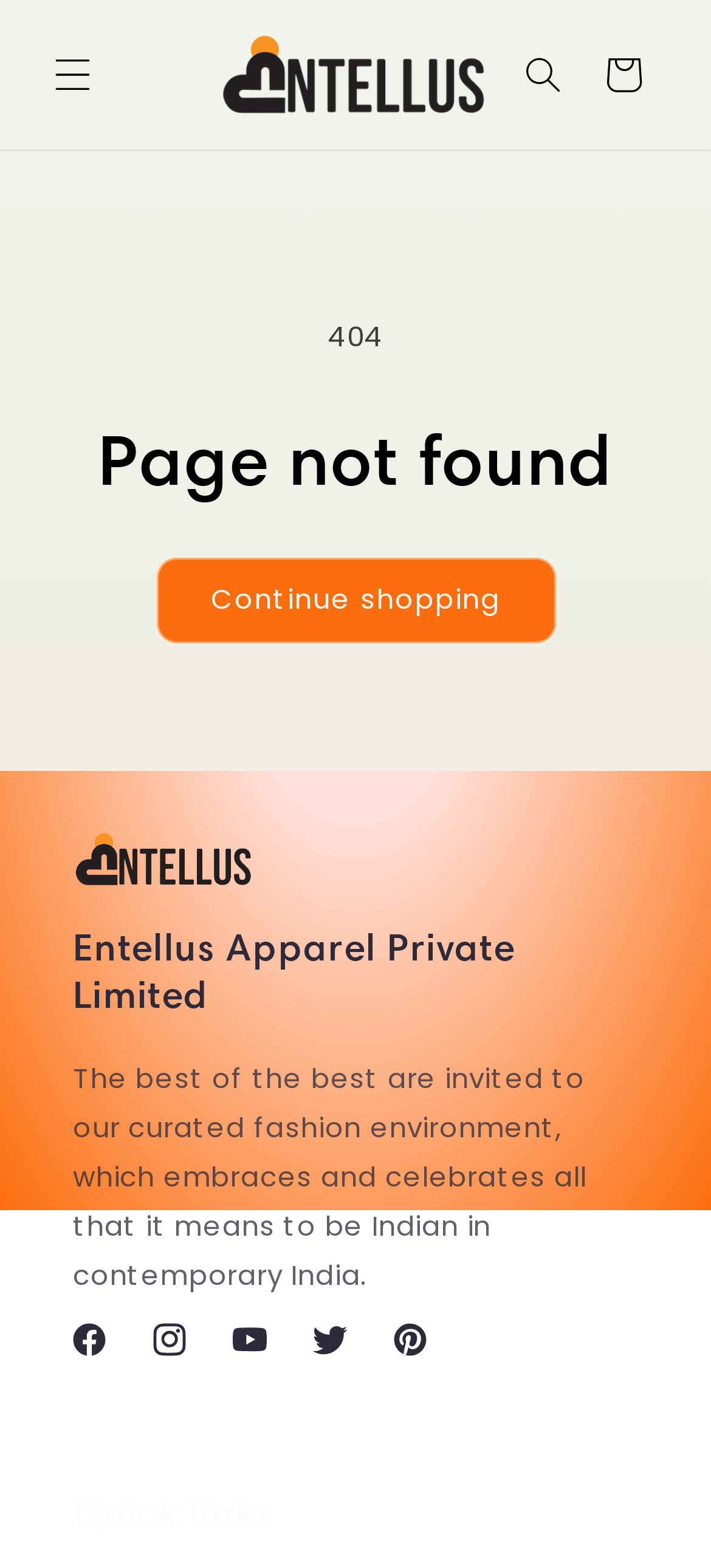What is the current page status?
Look at the screenshot and respond with a single word or phrase.

404 Not Found